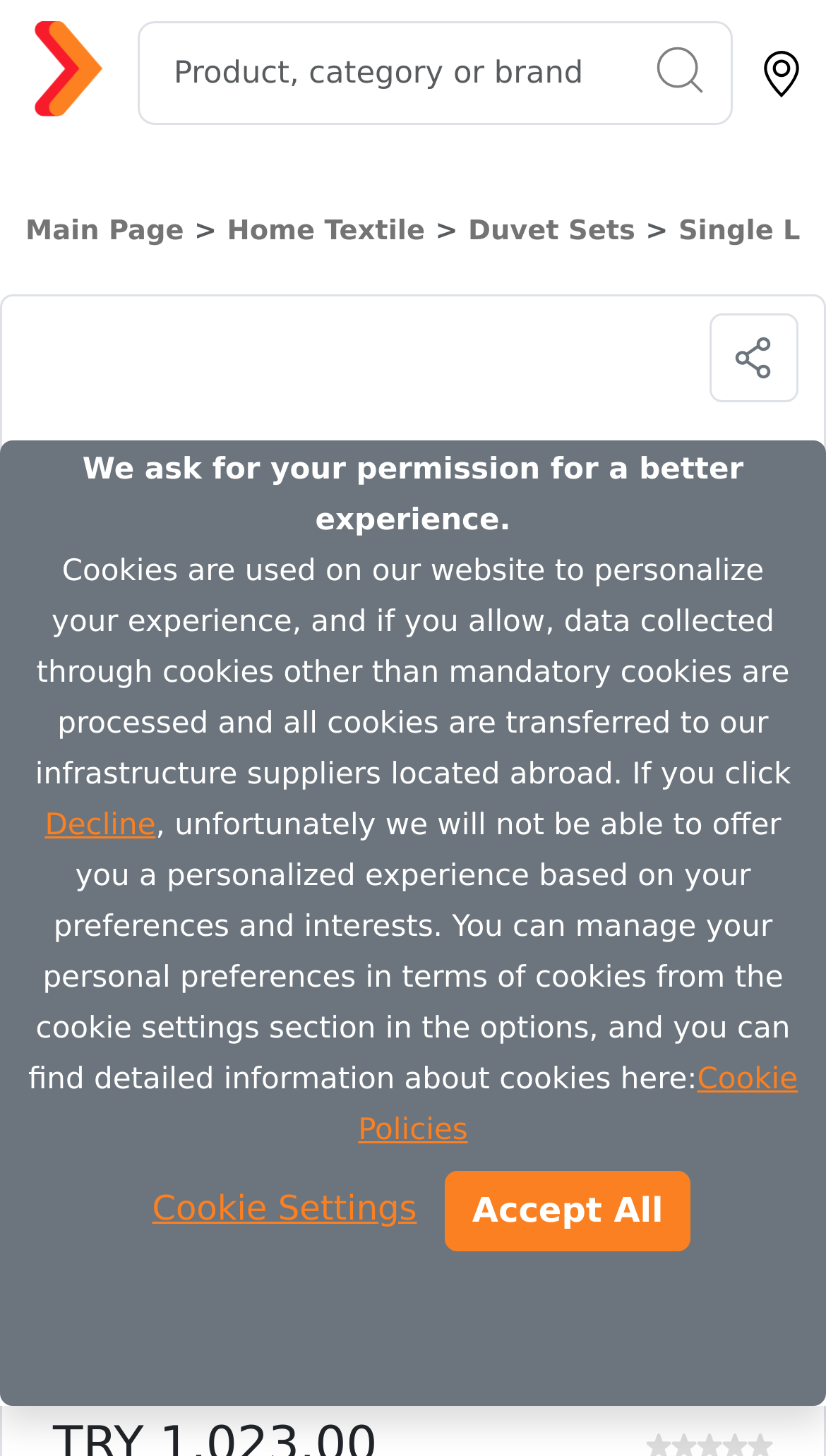Please identify the bounding box coordinates for the region that you need to click to follow this instruction: "Go to previous page".

[0.064, 0.486, 0.141, 0.53]